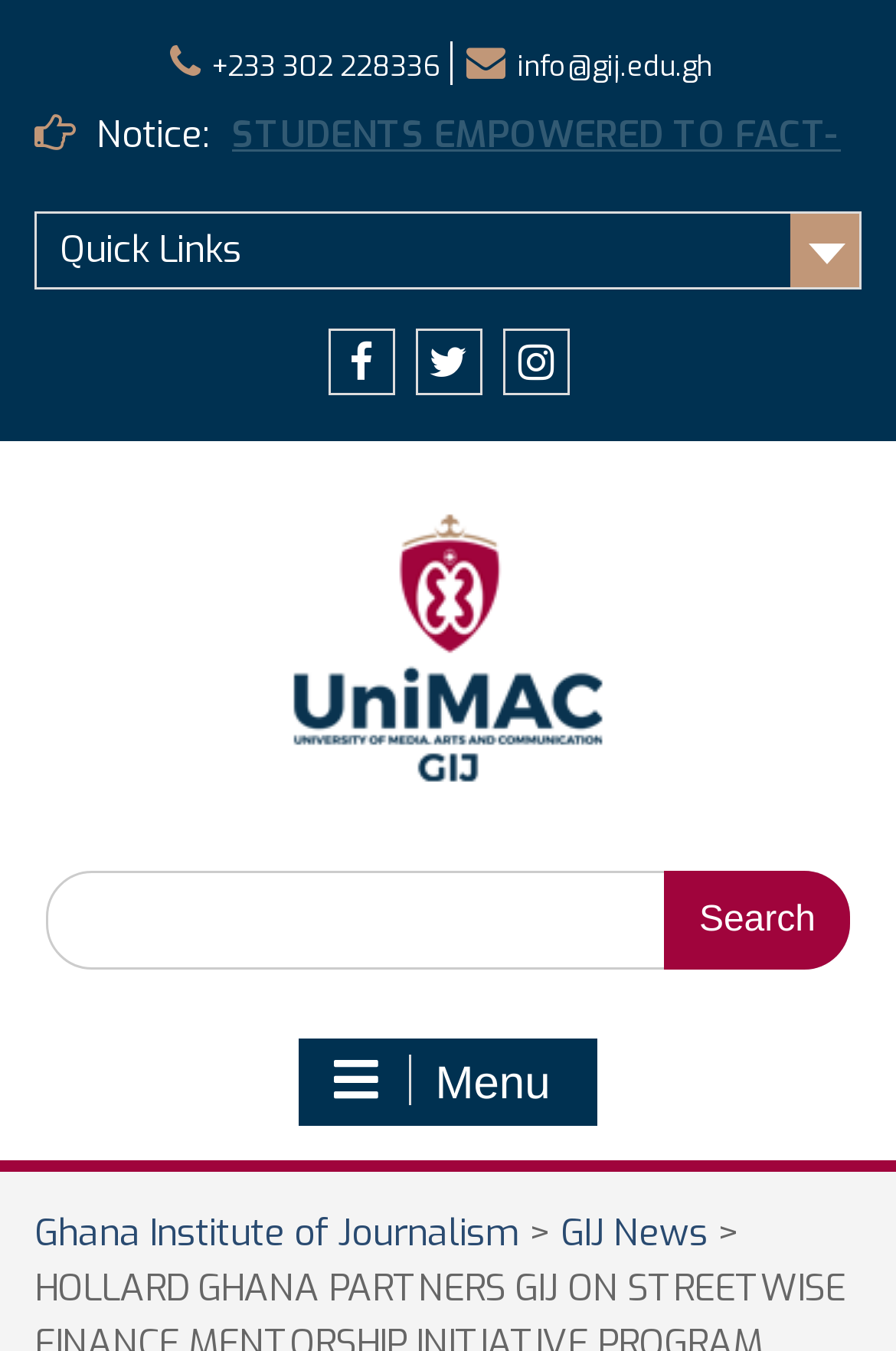Find and specify the bounding box coordinates that correspond to the clickable region for the instruction: "search for something".

[0.051, 0.644, 0.949, 0.717]